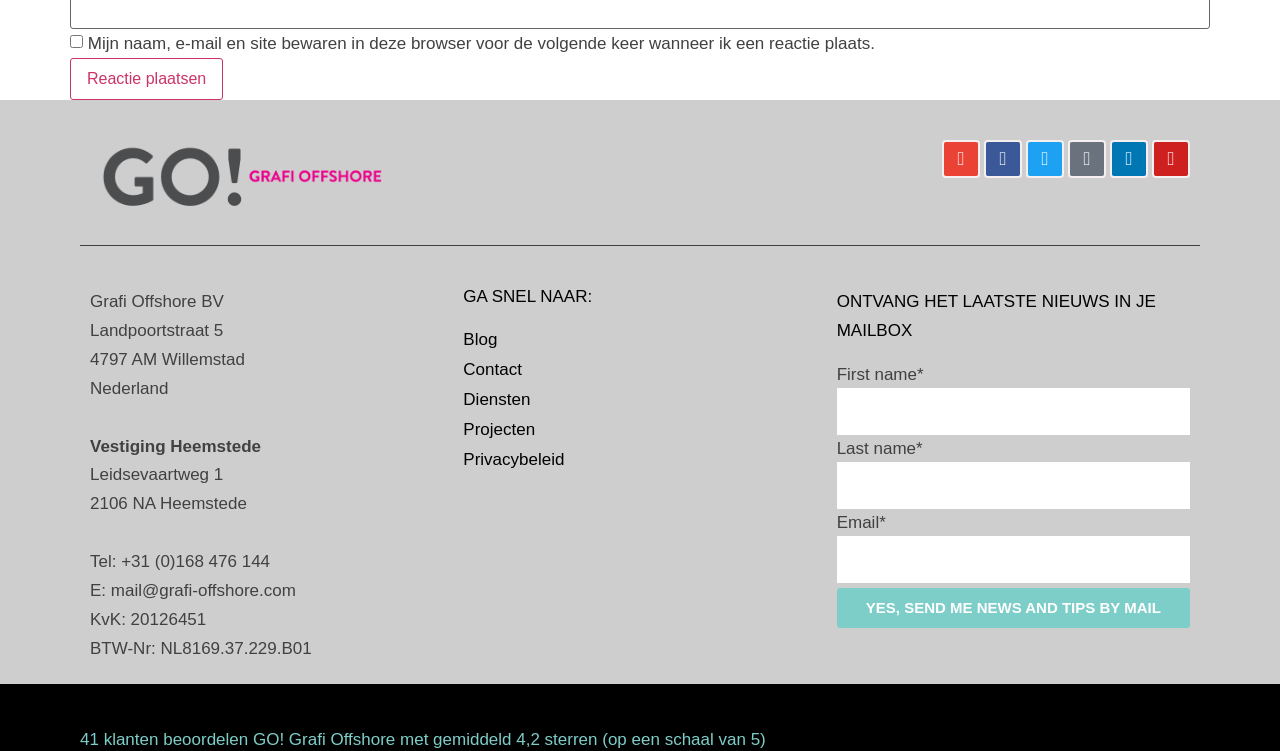Find the bounding box coordinates of the element to click in order to complete this instruction: "Click the 'YES, SEND ME NEWS AND TIPS BY MAIL' button". The bounding box coordinates must be four float numbers between 0 and 1, denoted as [left, top, right, bottom].

[0.654, 0.783, 0.93, 0.836]